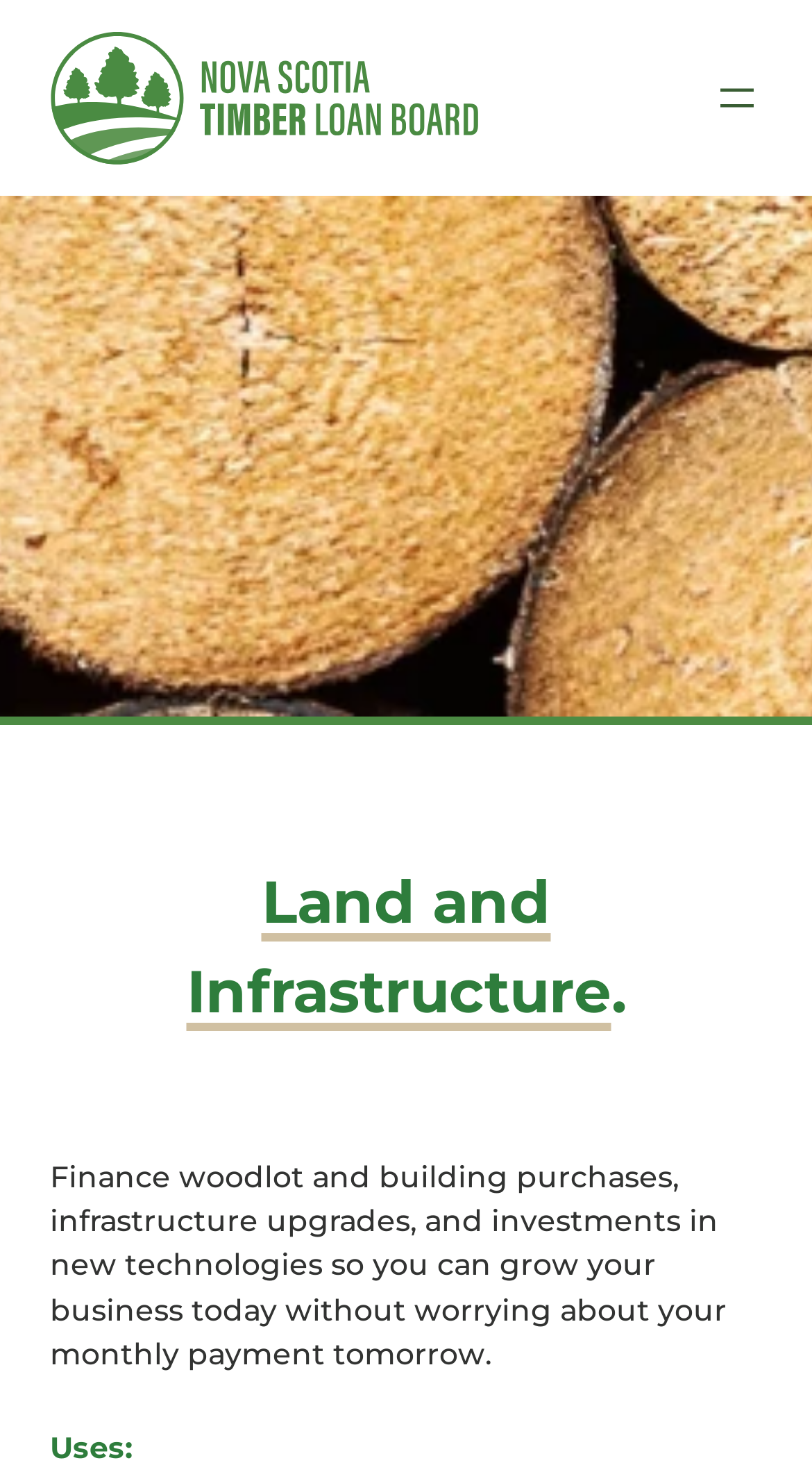What is the main purpose of this website?
Please use the image to deliver a detailed and complete answer.

Based on the webpage's meta description and the content of the webpage, it appears that the main purpose of this website is to provide financing options for woodlot and building purchases, infrastructure upgrades, and investments in new technologies.